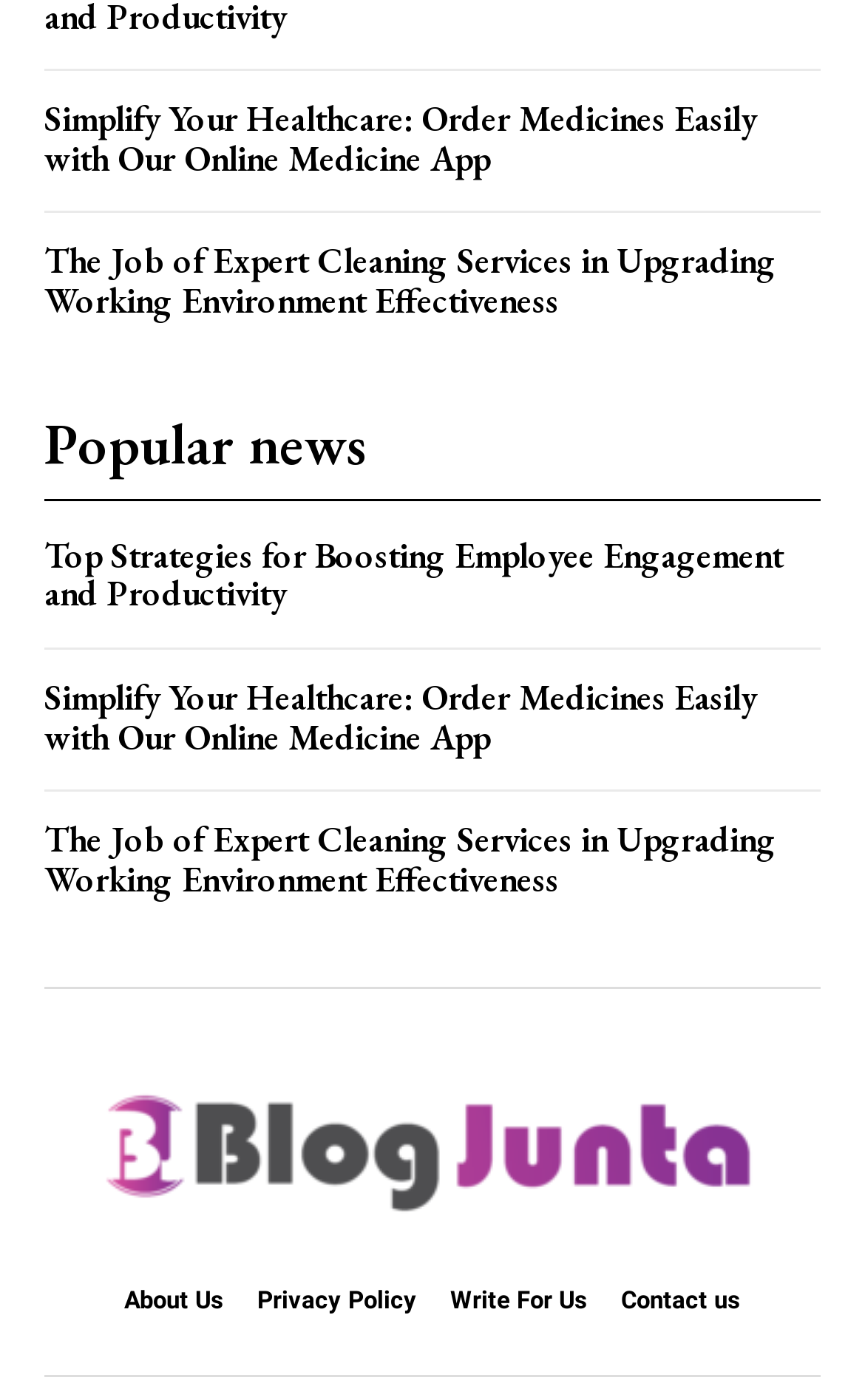Answer the question briefly using a single word or phrase: 
Is there an image on the webpage?

Yes